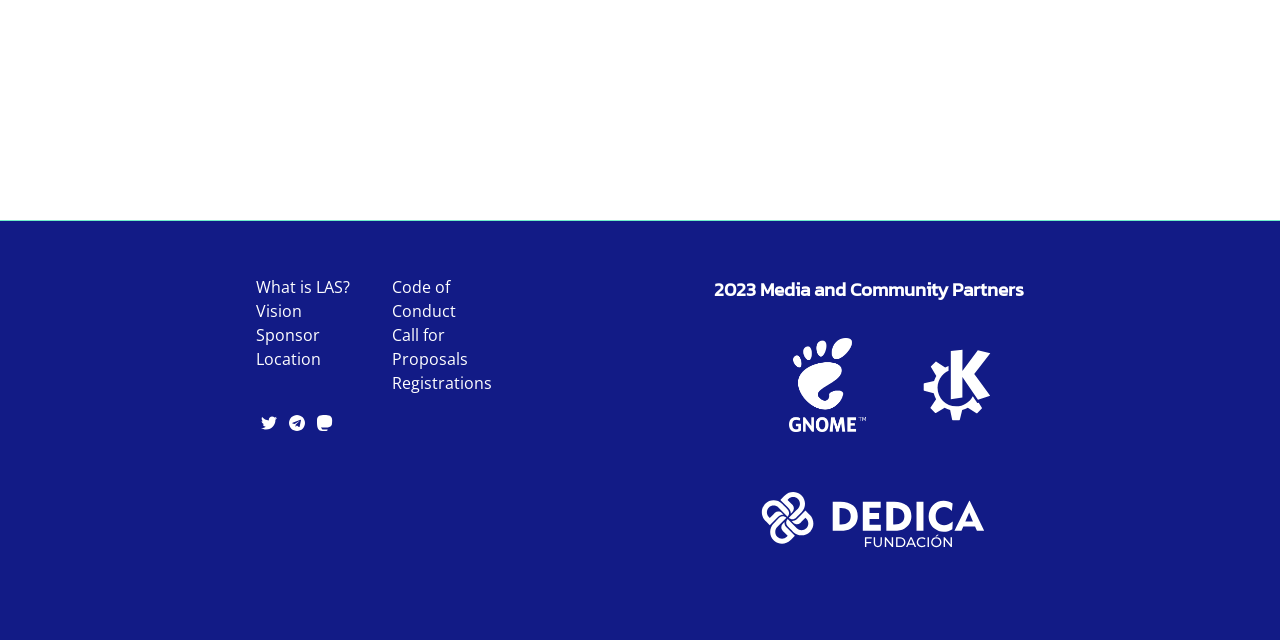Specify the bounding box coordinates (top-left x, top-left y, bottom-right x, bottom-right y) of the UI element in the screenshot that matches this description: Code of Conduct

[0.307, 0.431, 0.357, 0.503]